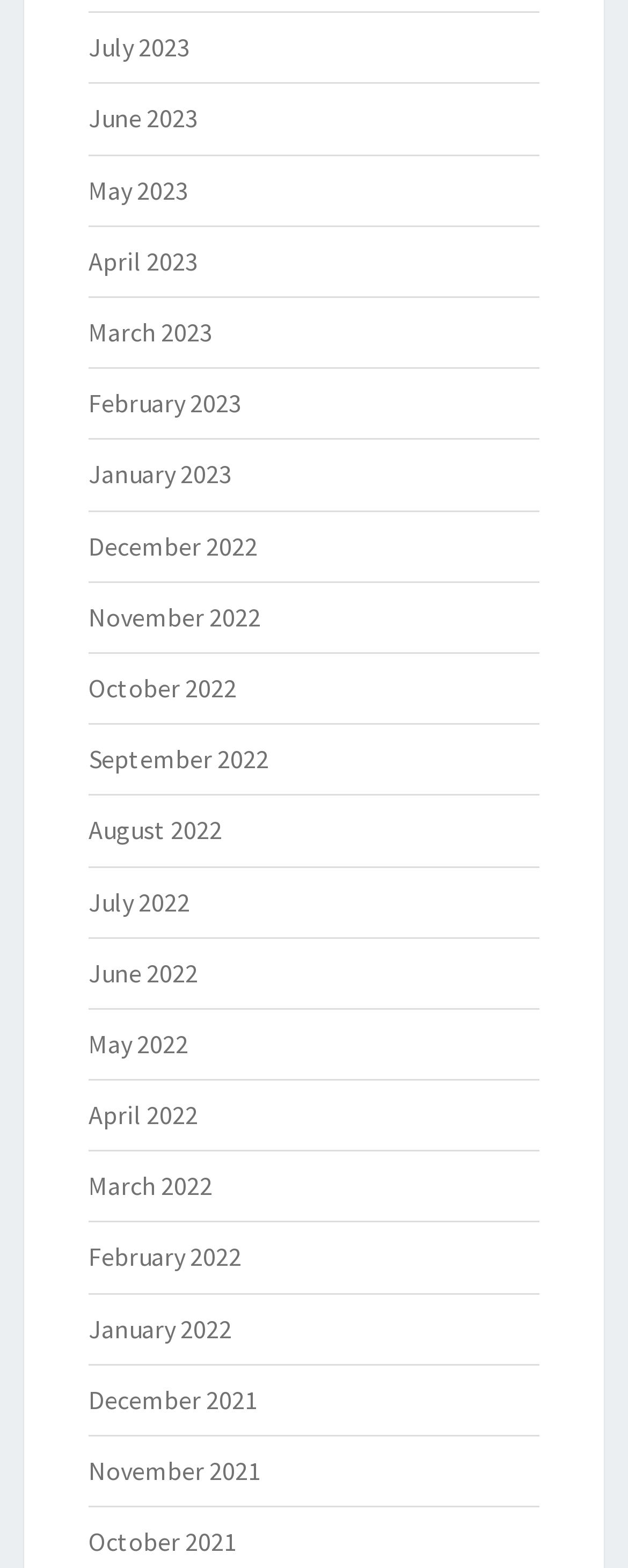Are the links sorted in chronological order?
We need a detailed and meticulous answer to the question.

I analyzed the list of links and found that they are sorted in chronological order, with the most recent month at the top and the earliest month at the bottom.